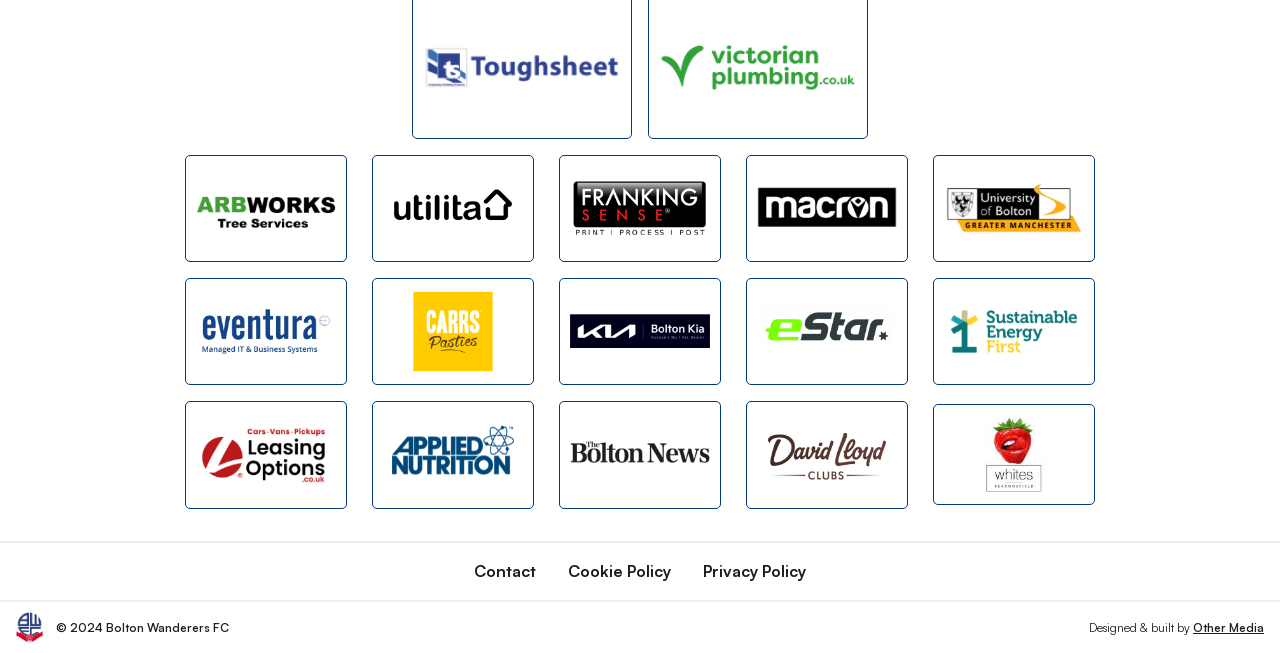Locate the bounding box coordinates of the element I should click to achieve the following instruction: "Go to Leasing options".

[0.145, 0.614, 0.271, 0.779]